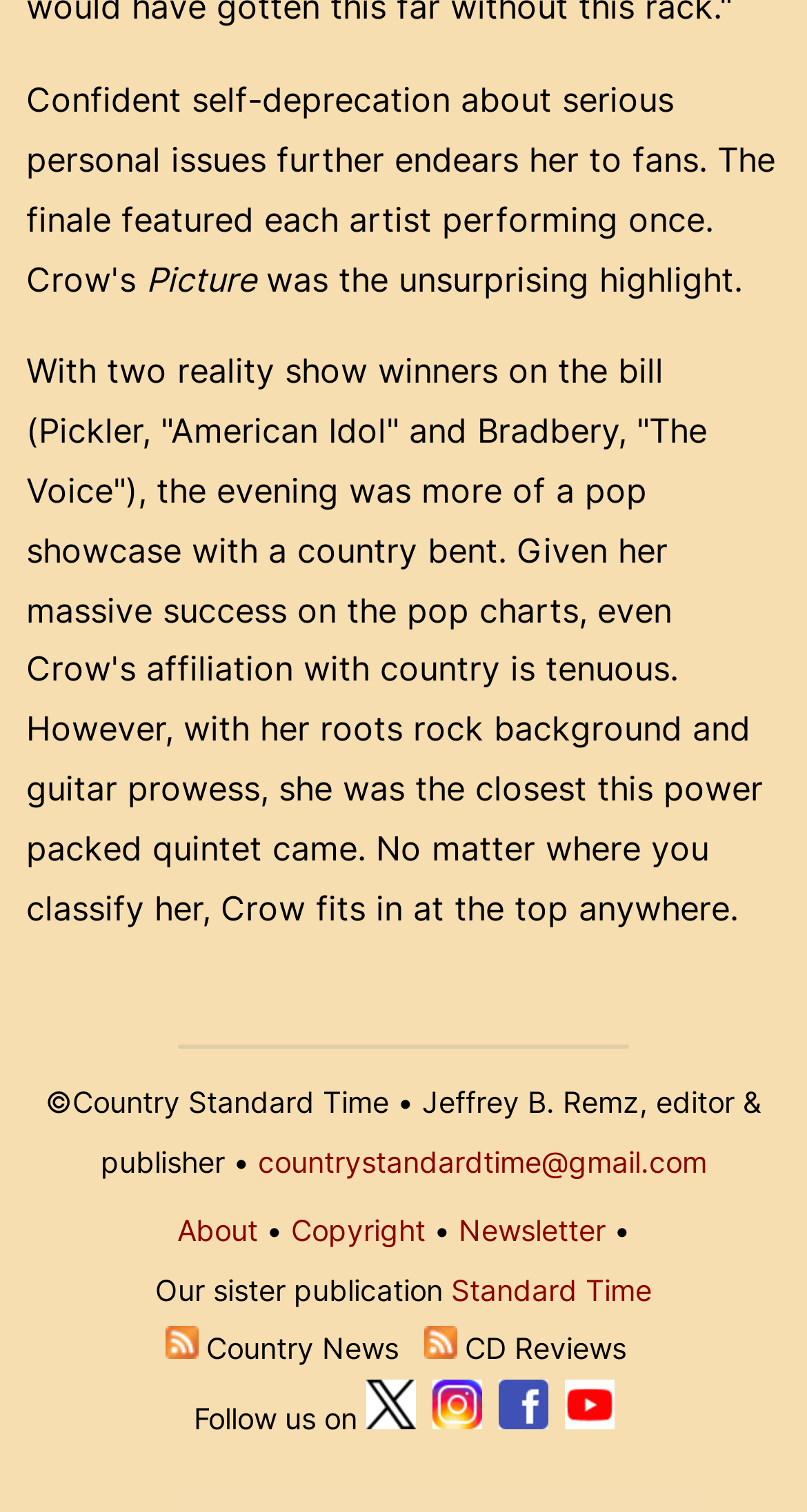Identify the bounding box of the HTML element described as: "parent_node: Follow us on title="Instagram"".

[0.535, 0.926, 0.596, 0.95]